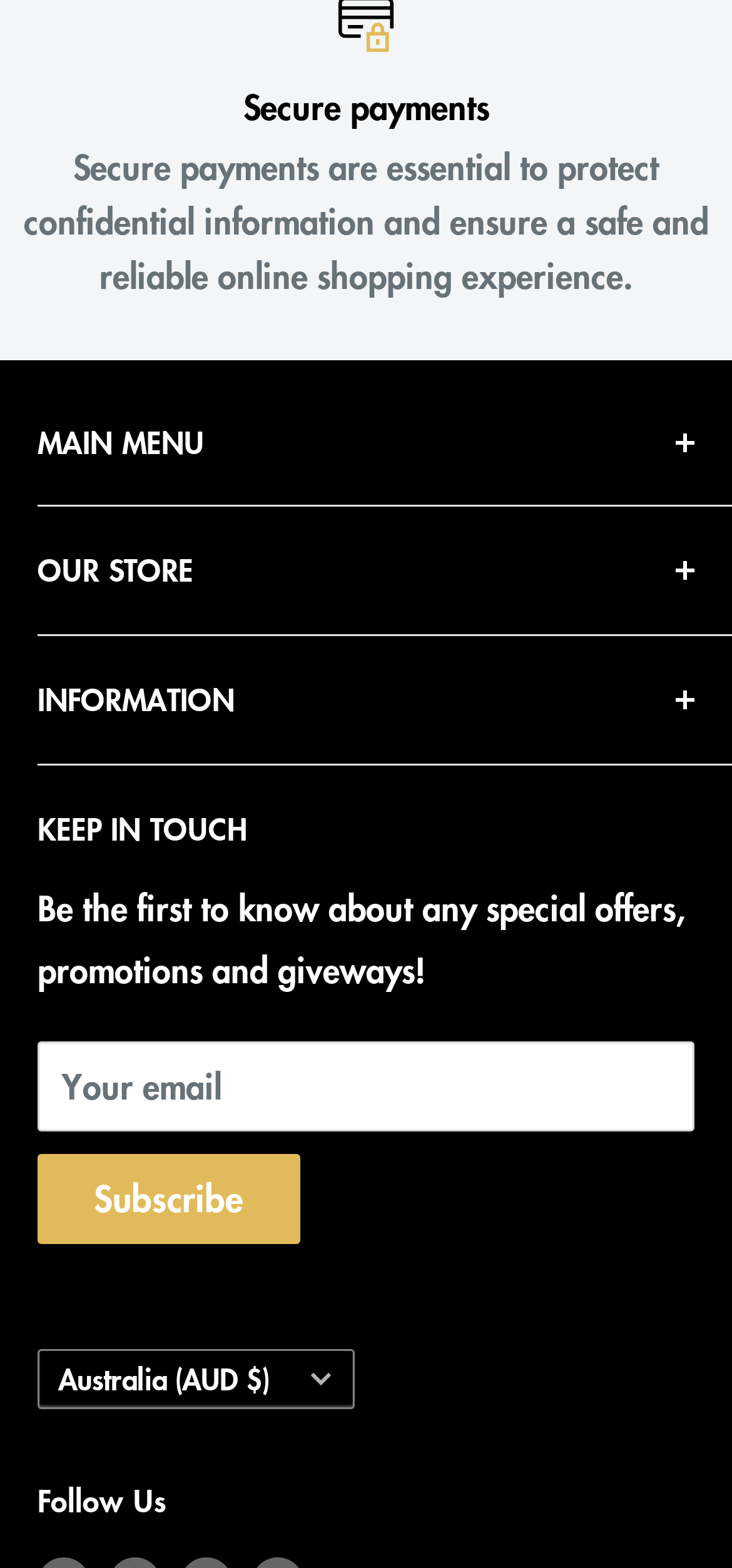Determine the bounding box coordinates of the region to click in order to accomplish the following instruction: "Select a country or region". Provide the coordinates as four float numbers between 0 and 1, specifically [left, top, right, bottom].

[0.051, 0.86, 0.485, 0.898]